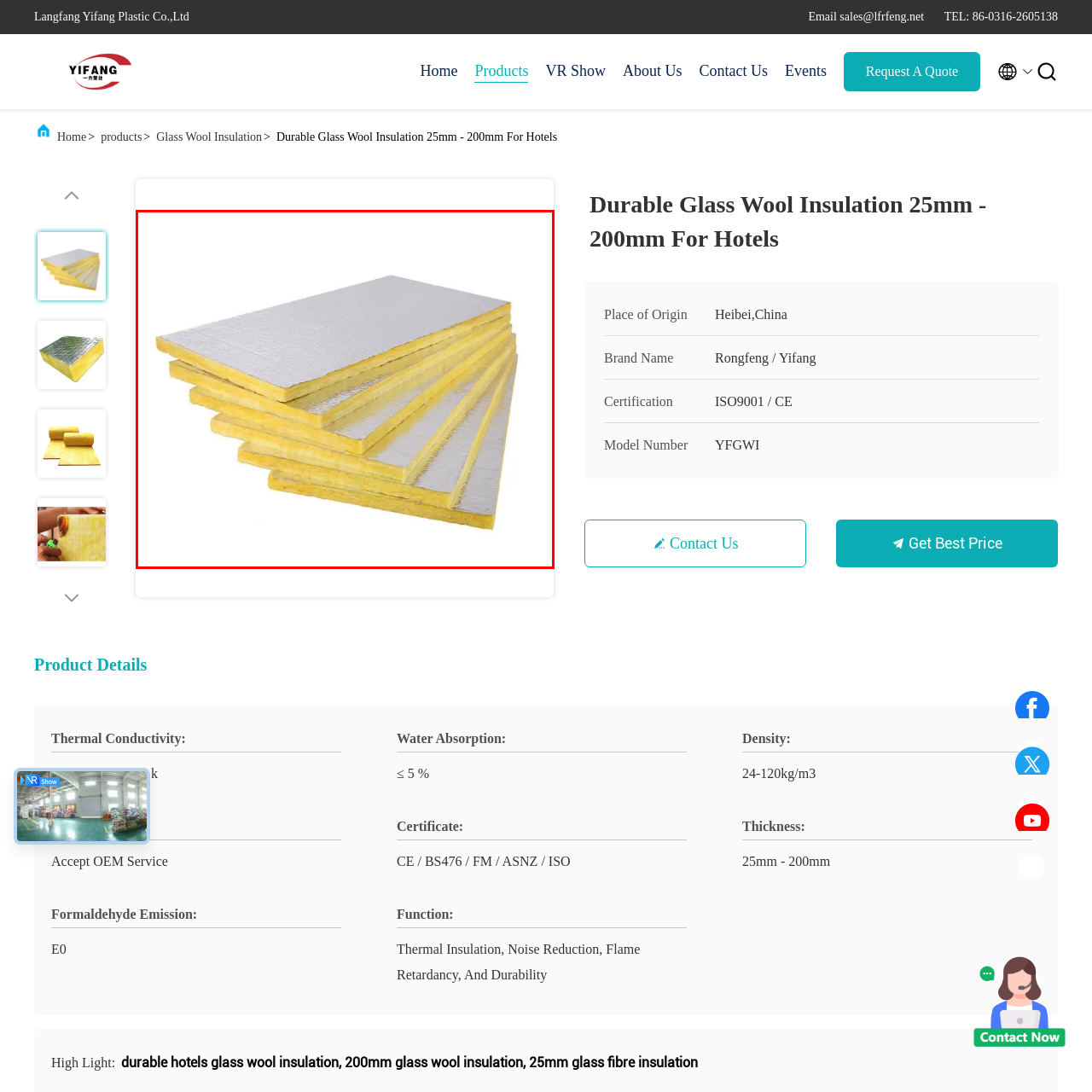View the part of the image marked by the red boundary and provide a one-word or short phrase answer to this question: 
What industry is the product commonly used in?

Hospitality